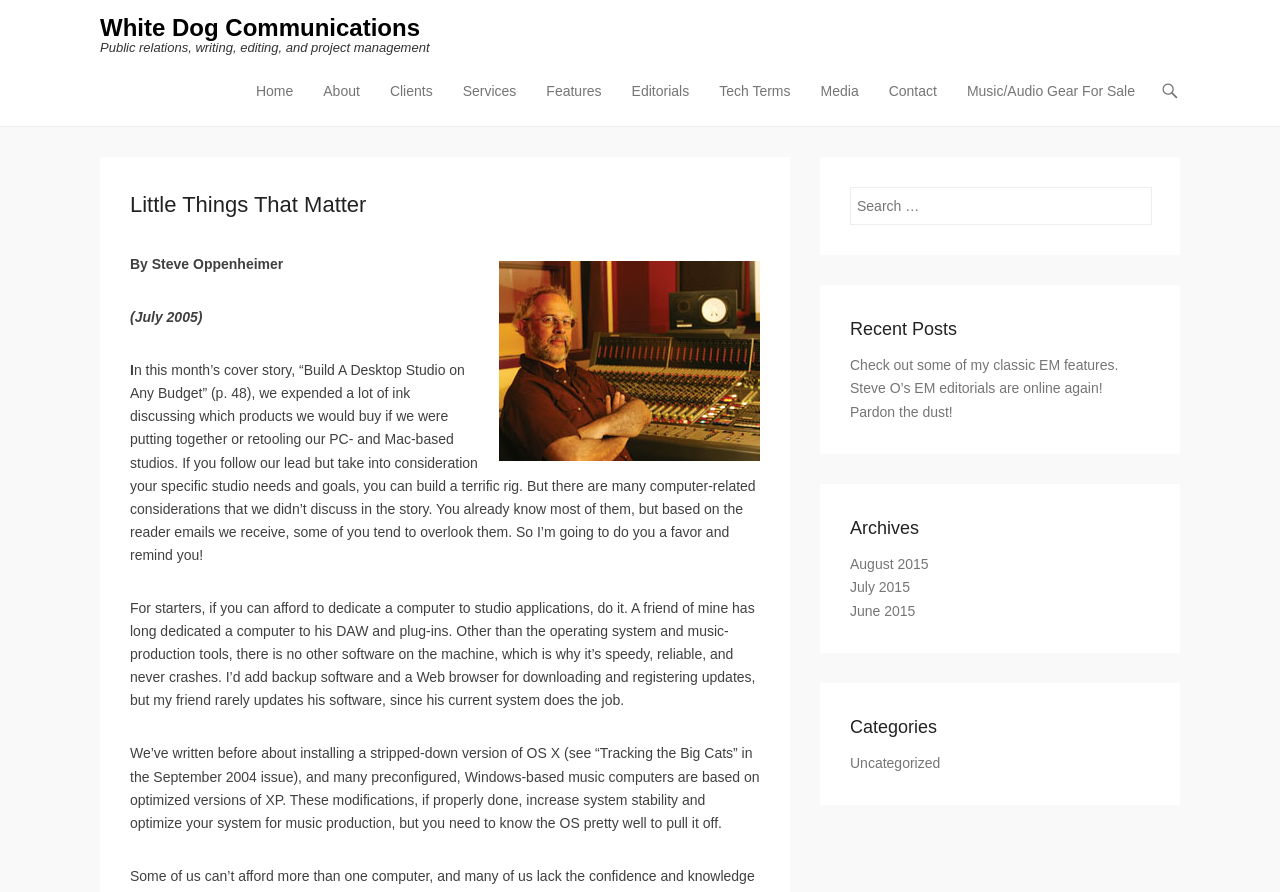Determine the bounding box coordinates of the clickable element to complete this instruction: "Click the 'Home' link". Provide the coordinates in the format of four float numbers between 0 and 1, [left, top, right, bottom].

[0.192, 0.09, 0.237, 0.141]